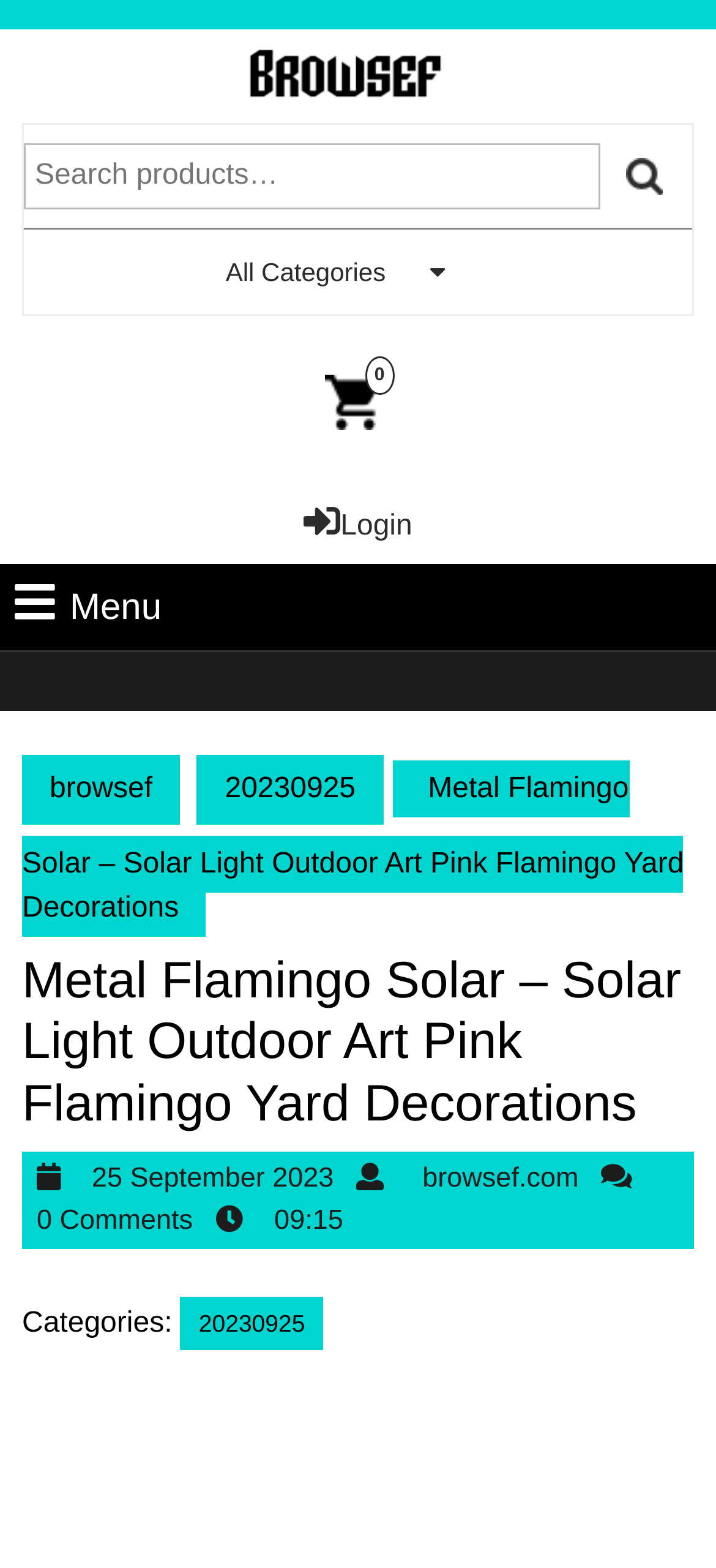Is the user logged in?
Look at the webpage screenshot and answer the question with a detailed explanation.

I noticed the link element with the text ' Login Login' which suggests that the user is not logged in.